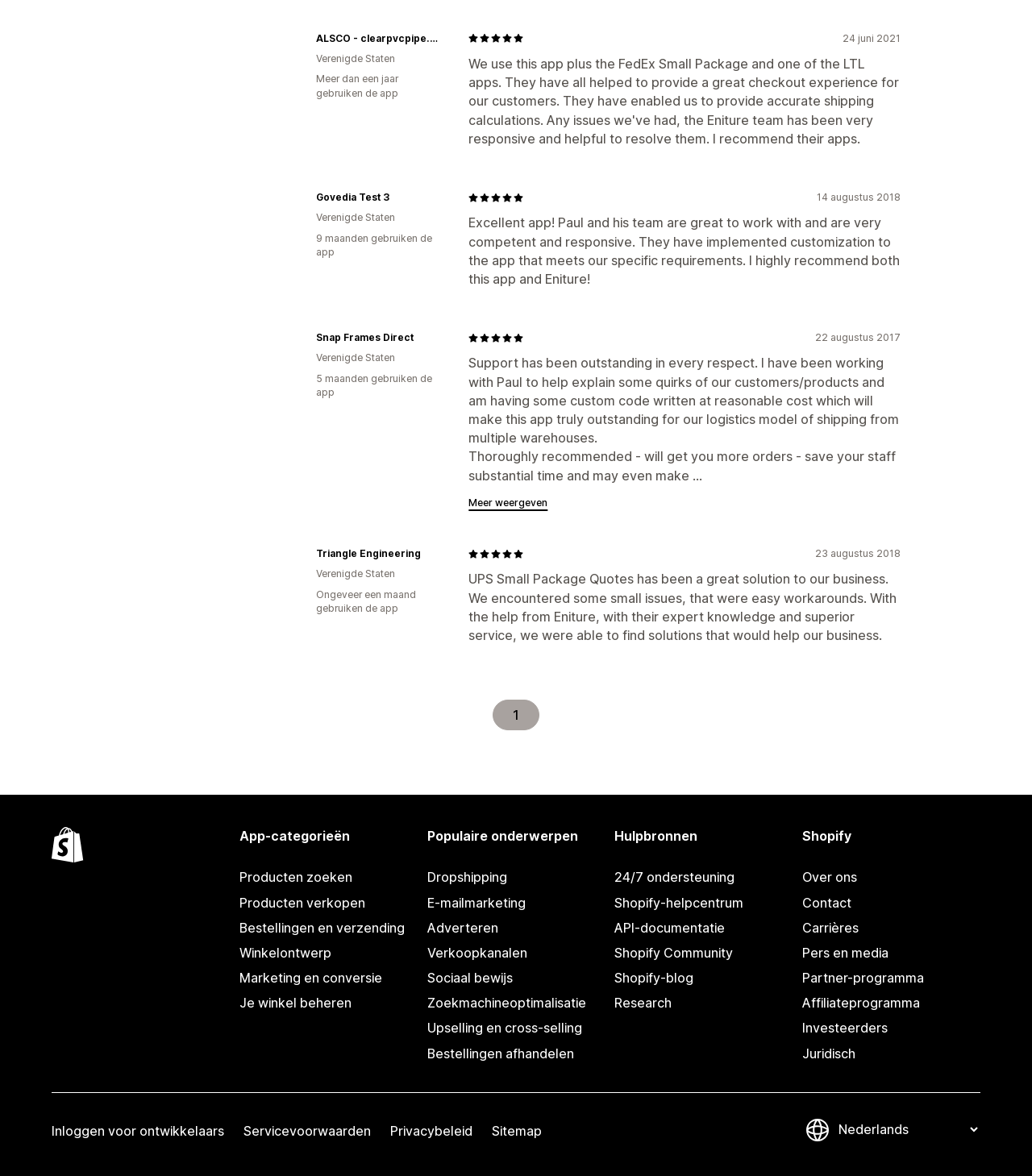Please find the bounding box coordinates of the section that needs to be clicked to achieve this instruction: "Click the '24/7 ondersteuning' link".

[0.596, 0.736, 0.768, 0.757]